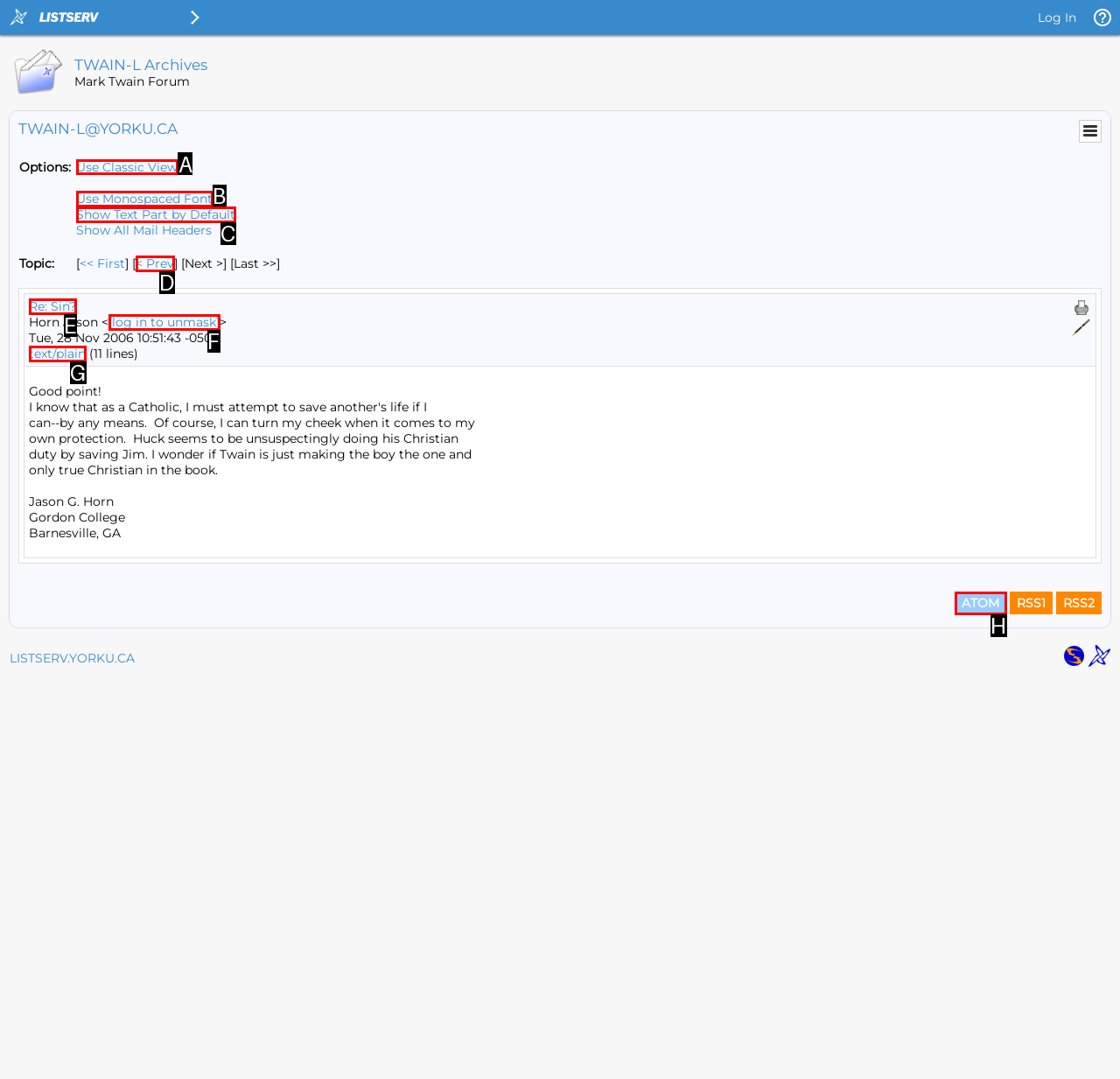Select the letter of the UI element that matches this task: Use Classic View
Provide the answer as the letter of the correct choice.

A